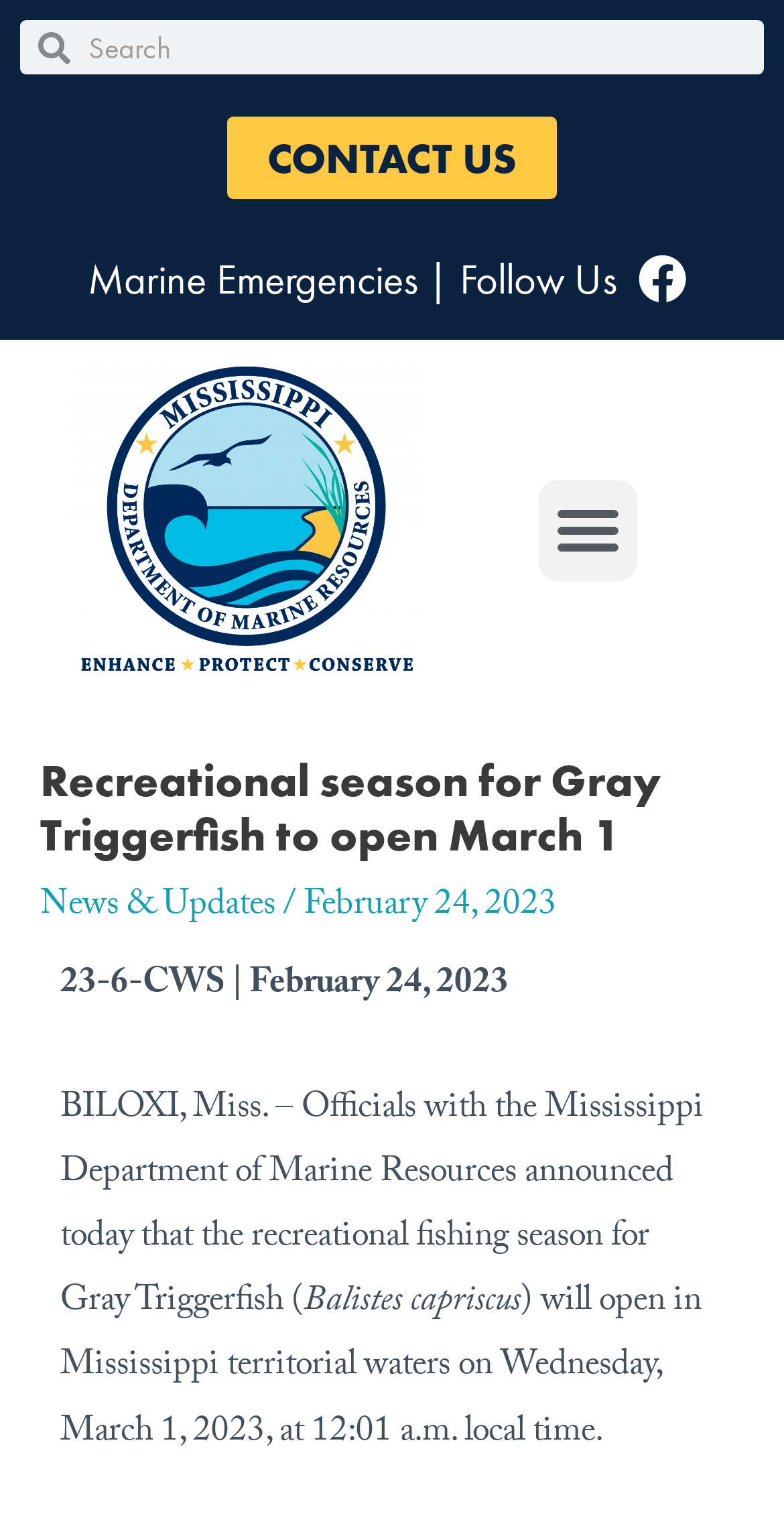What is the location mentioned in the news?
Respond to the question with a well-detailed and thorough answer.

I found the answer by looking at the text content of the webpage, specifically the sentence that starts with 'BILOXI, Miss. – Officials with the Mississippi Department of Marine Resources announced today...' and found the location mentioned at the beginning of the sentence.